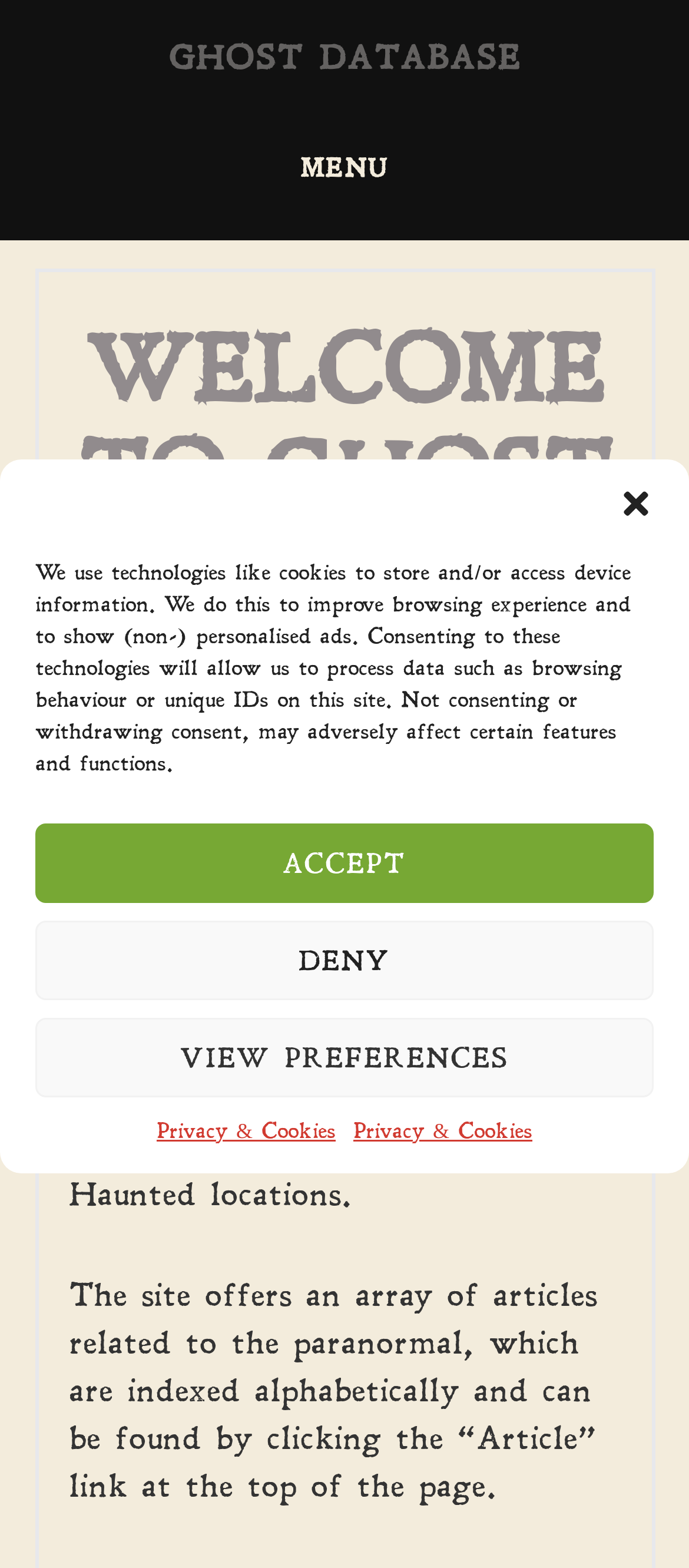Determine the bounding box coordinates of the area to click in order to meet this instruction: "view Privacy & Cookies".

[0.227, 0.711, 0.487, 0.731]